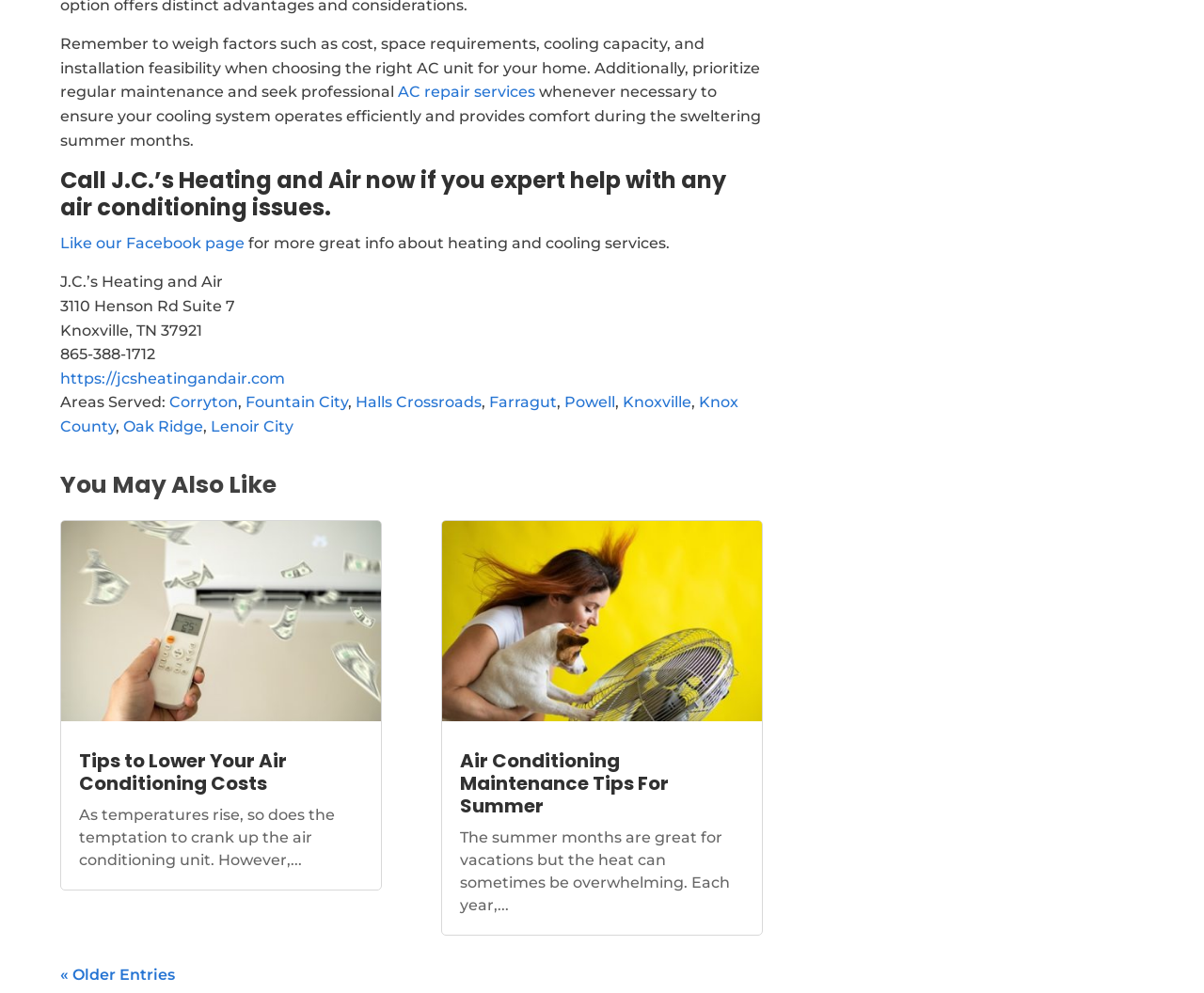How many articles are on this webpage?
Please provide a single word or phrase in response based on the screenshot.

2